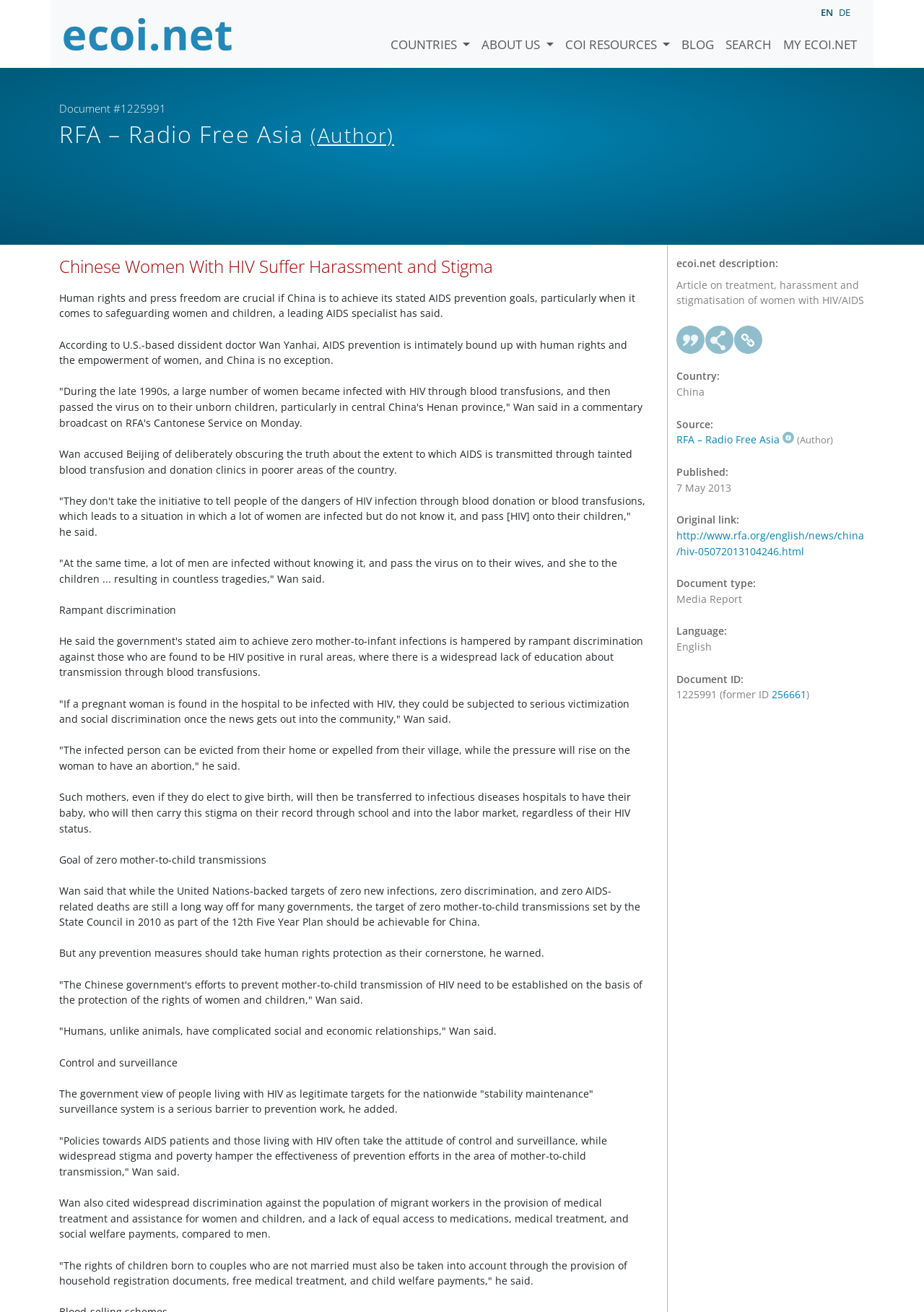What is the topic of the article?
Please craft a detailed and exhaustive response to the question.

The topic of the article can be determined by reading the title 'Chinese Women With HIV Suffer Harassment and Stigma' and the content of the article, which discusses the issues faced by women with HIV/AIDS in China.